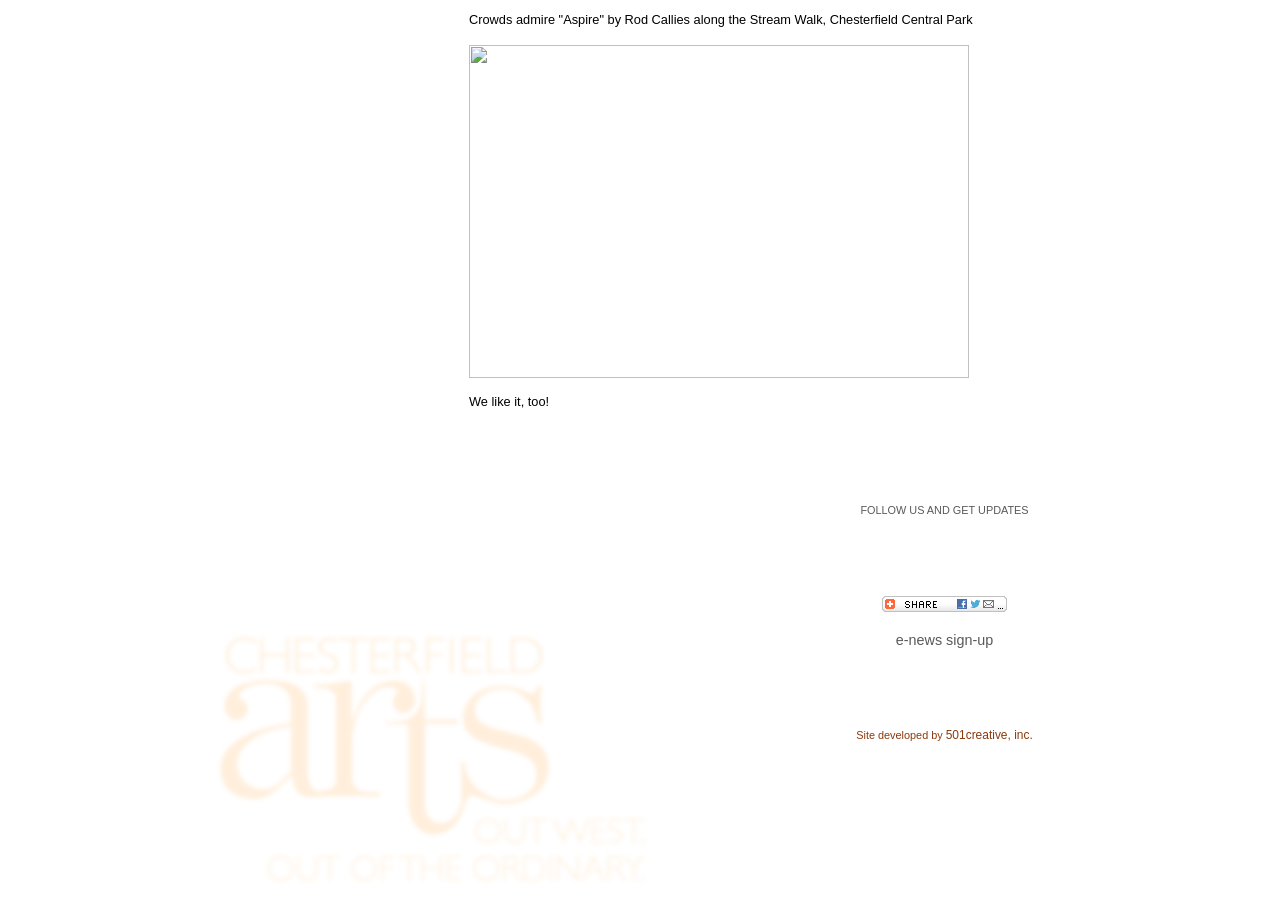Predict the bounding box of the UI element based on this description: "alt="Bookmark and Share"".

[0.689, 0.663, 0.787, 0.677]